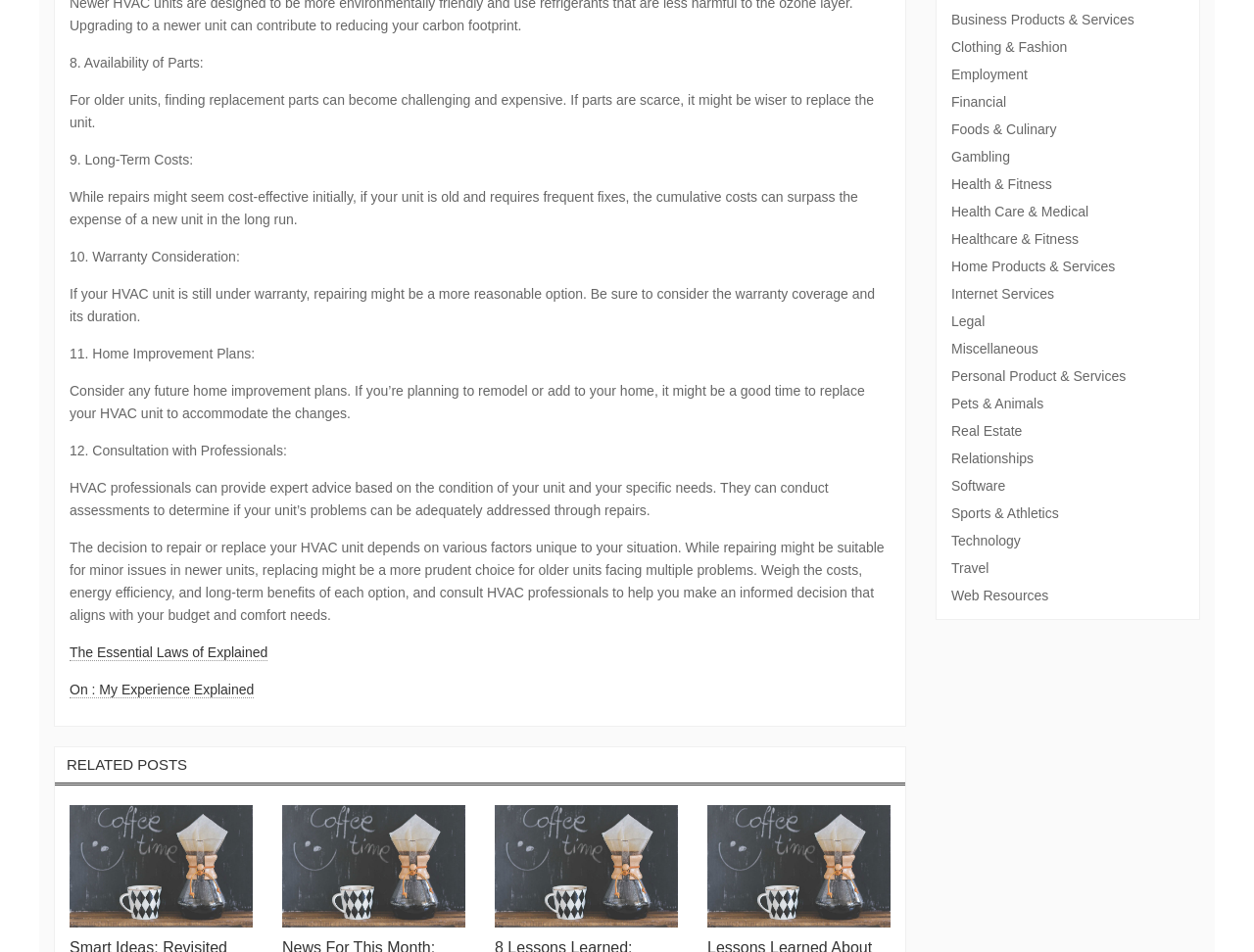Extract the bounding box for the UI element that matches this description: "Software".

[0.759, 0.496, 0.945, 0.524]